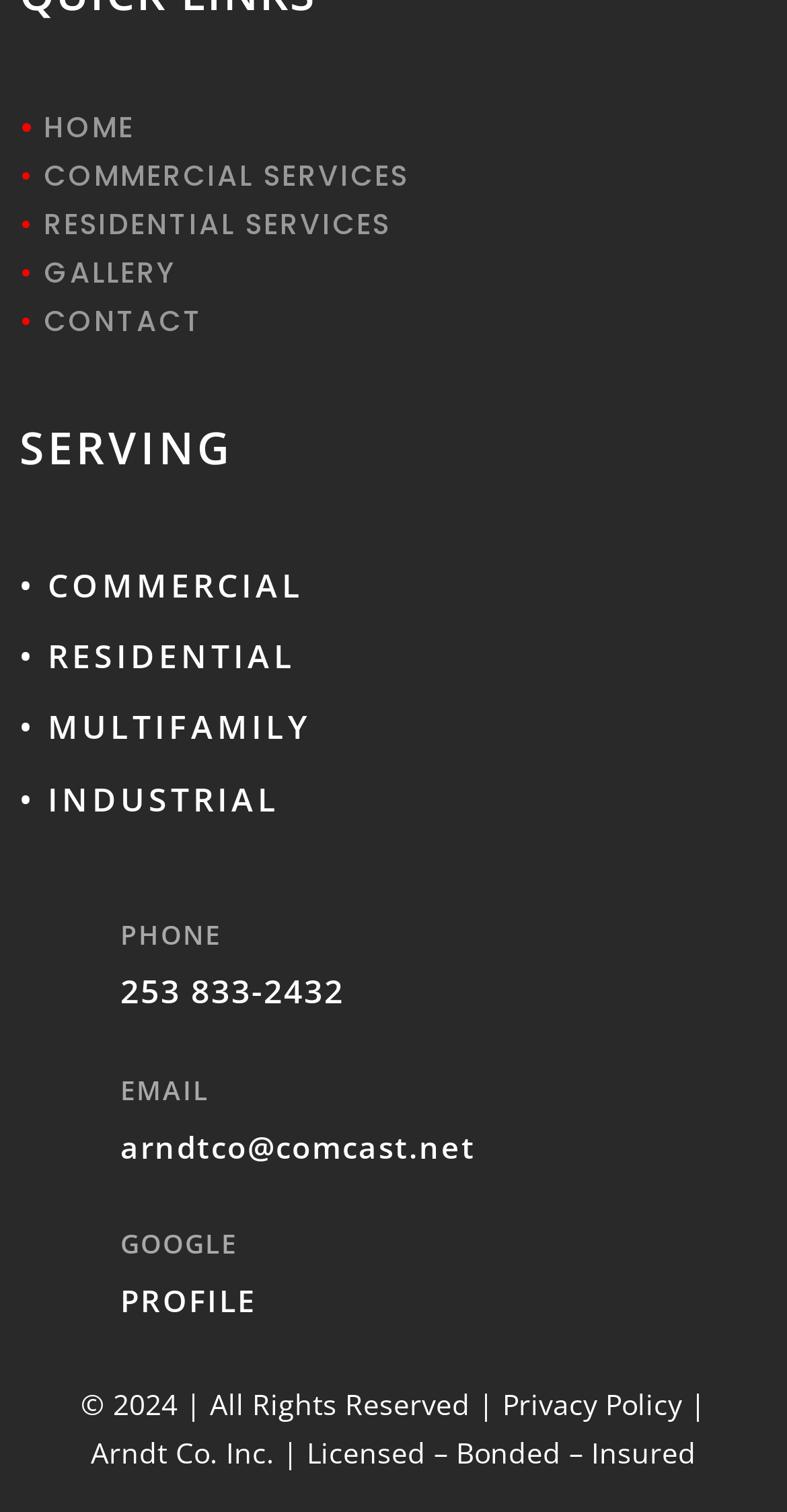What are the main services offered?
Please respond to the question with a detailed and well-explained answer.

By analyzing the headings on the webpage, I found that the main services offered are Commercial Services, Residential Services, Gallery, and Contact. These headings are prominently displayed on the webpage, indicating that they are the primary services provided.